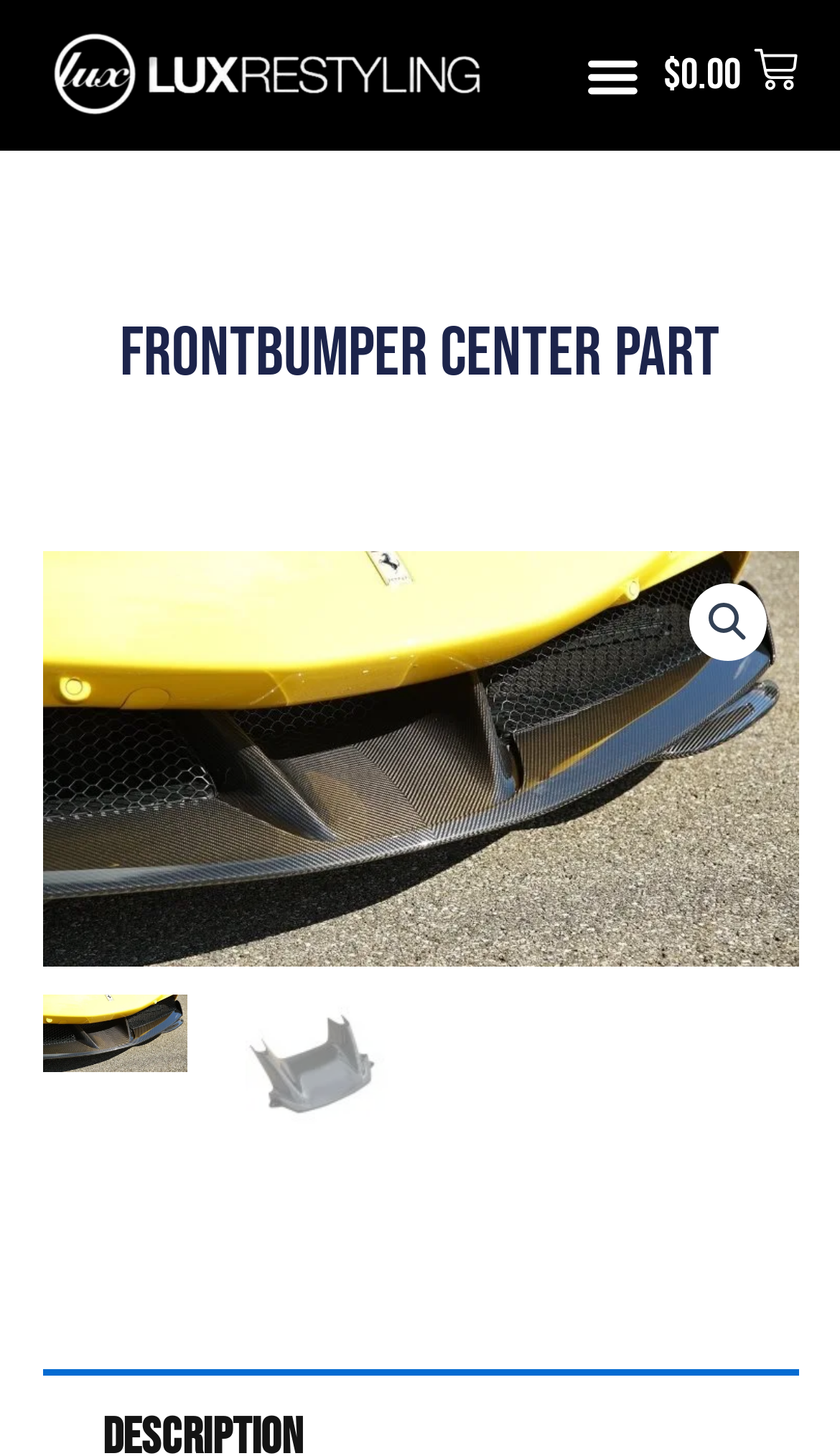Identify the bounding box coordinates for the UI element described by the following text: "About Juli". Provide the coordinates as four float numbers between 0 and 1, in the format [left, top, right, bottom].

None